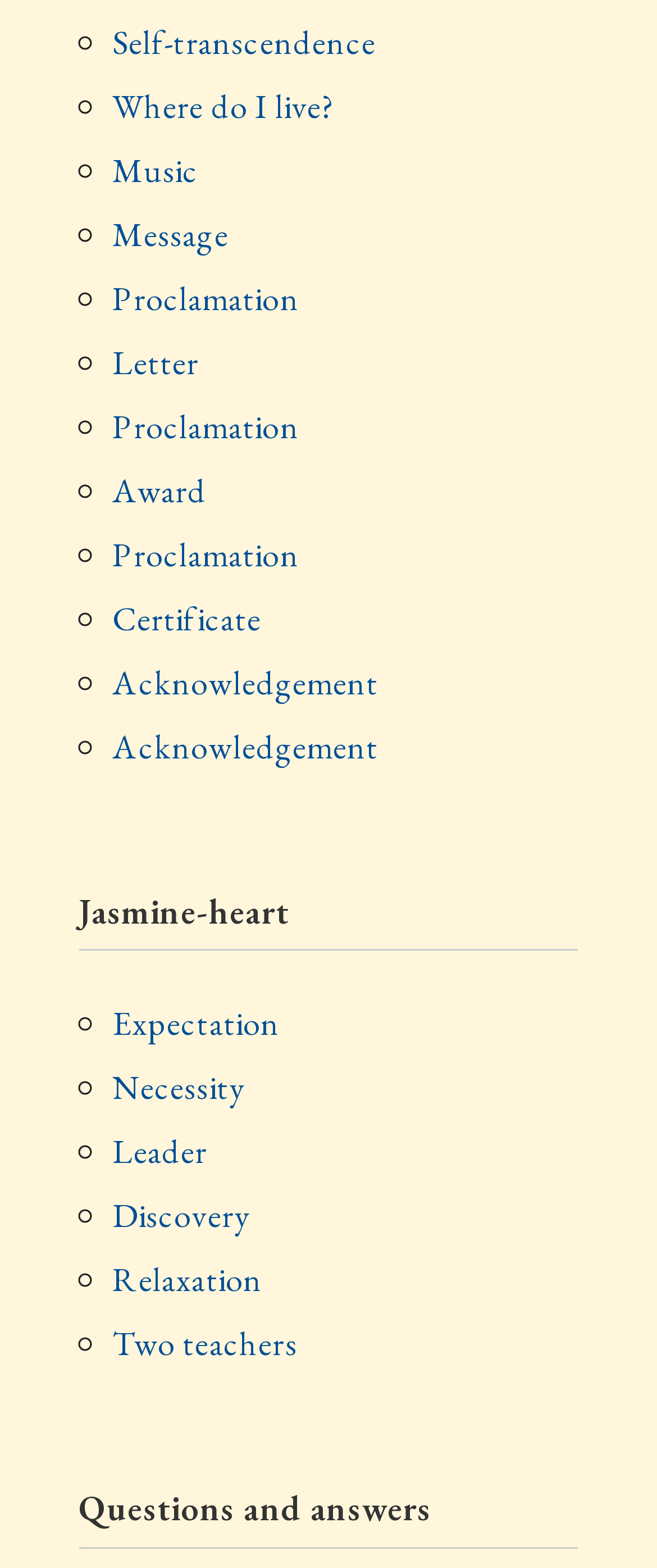Determine the bounding box for the UI element described here: "Where do I live?".

[0.171, 0.054, 0.508, 0.082]